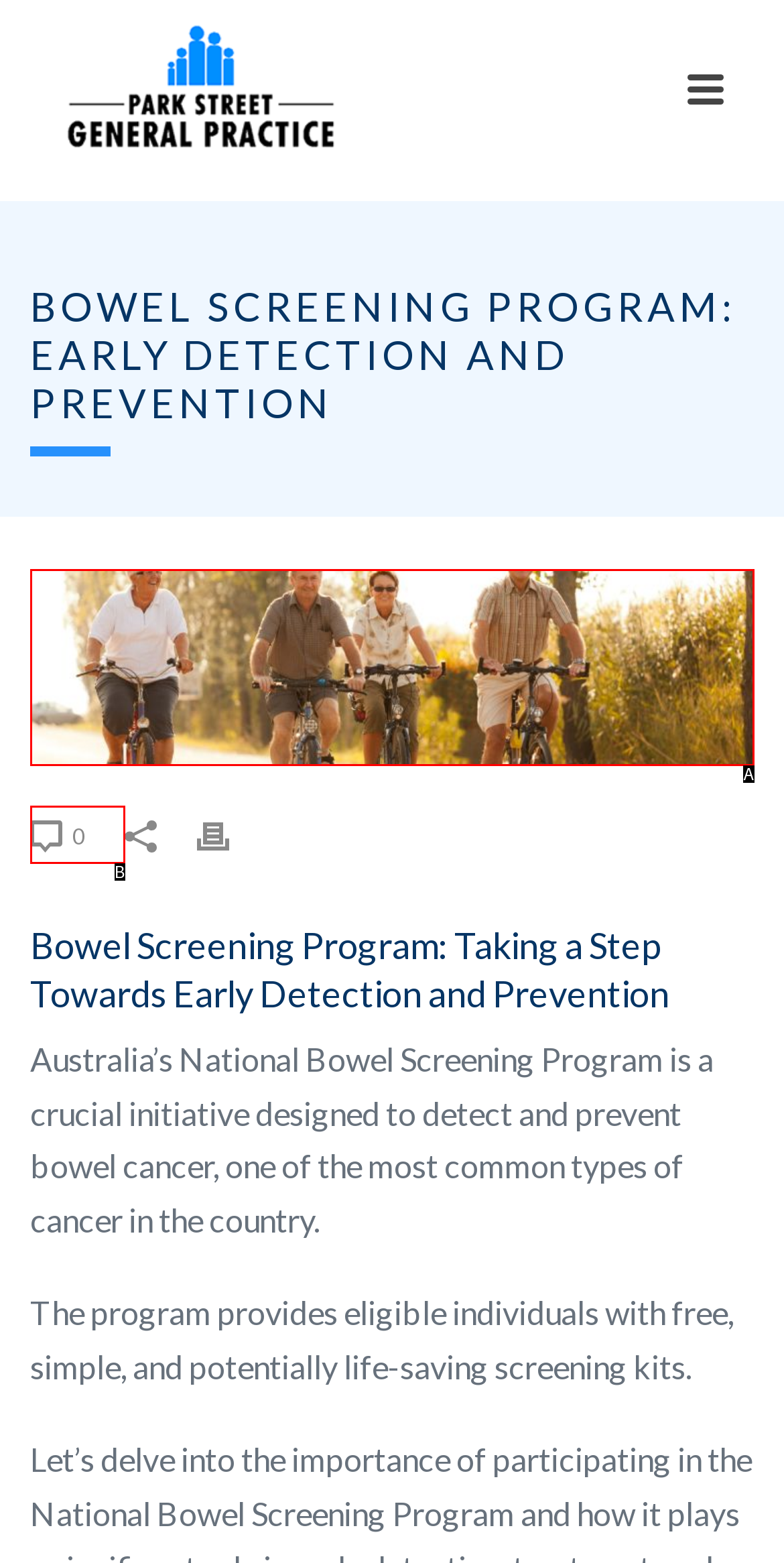Identify the option that best fits this description: 0
Answer with the appropriate letter directly.

B